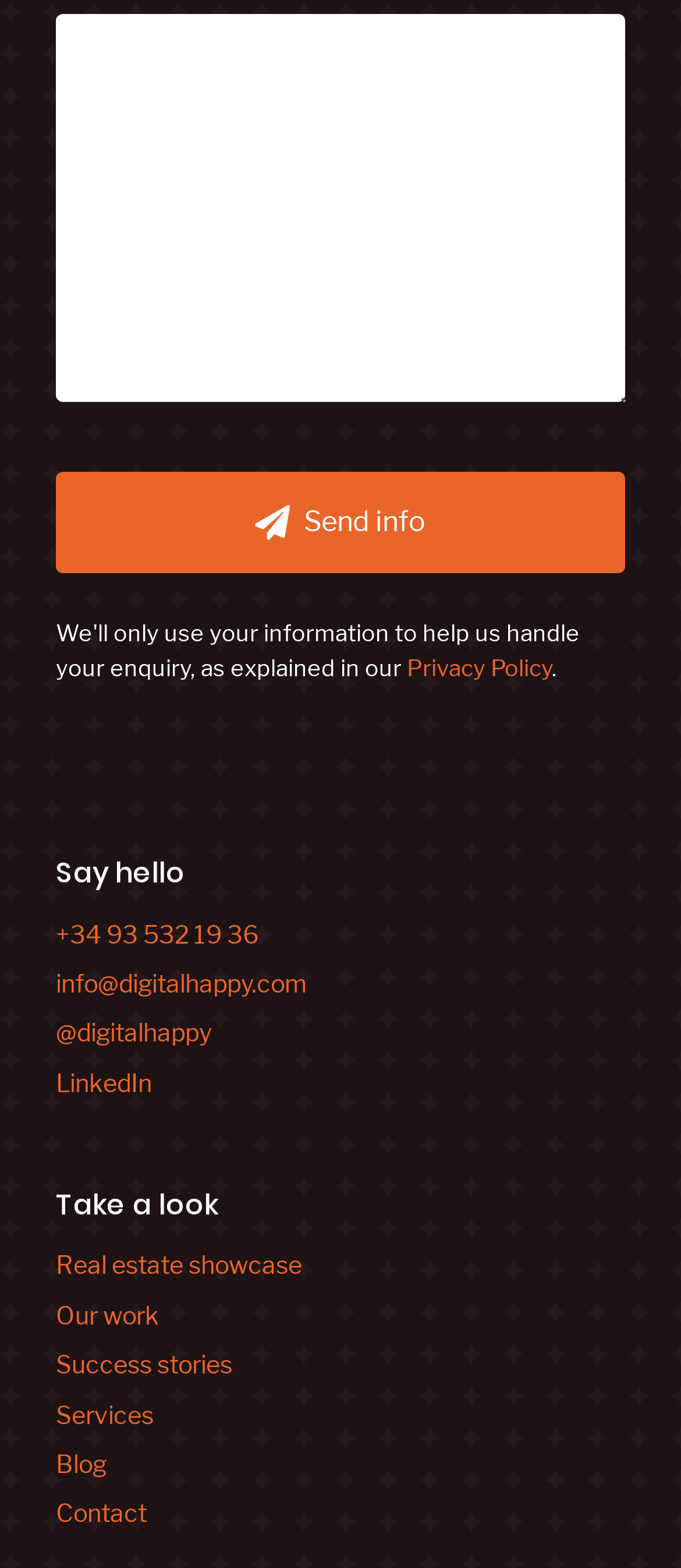Using the element description provided, determine the bounding box coordinates in the format (top-left x, top-left y, bottom-right x, bottom-right y). Ensure that all values are floating point numbers between 0 and 1. Element description: Our work

[0.082, 0.829, 0.233, 0.848]